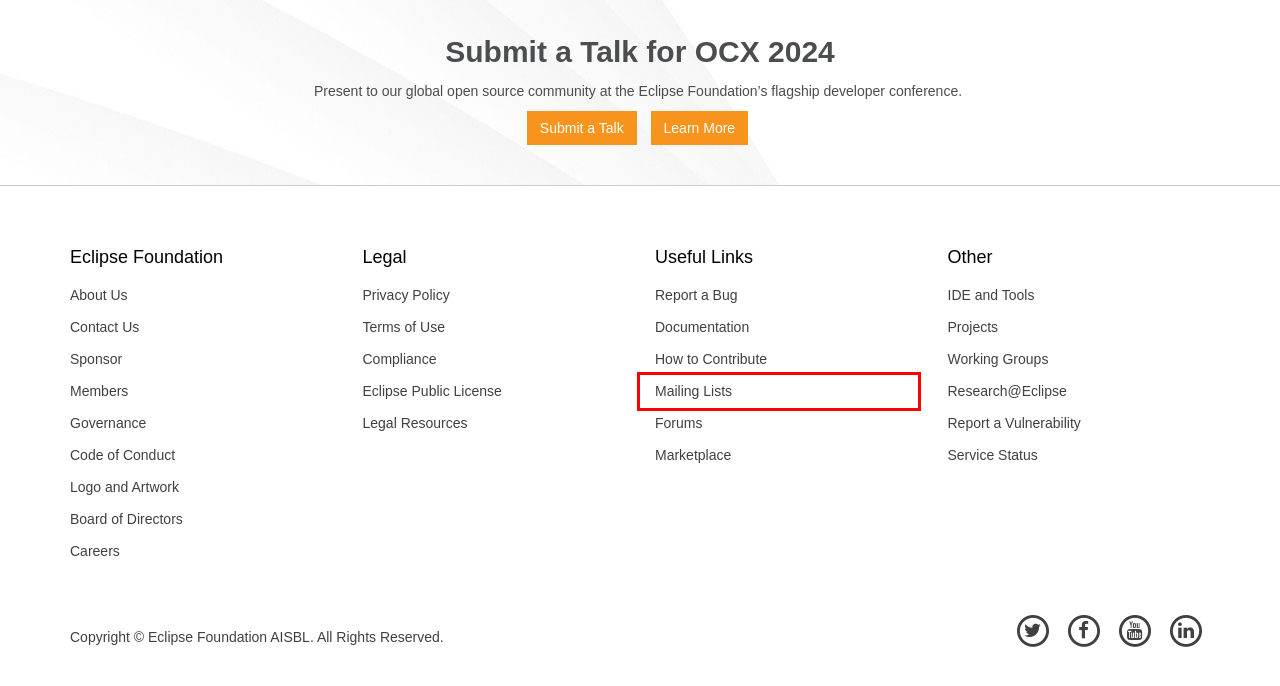Look at the screenshot of a webpage with a red bounding box and select the webpage description that best corresponds to the new page after clicking the element in the red box. Here are the options:
A. Bugzilla Main Page
B. About the Eclipse Foundation | The Eclipse Foundation
C. Eclipse Logos and Artwork | The Eclipse Foundation
D. Eclipse Mailing Lists | Eclipse - The Eclipse Foundation open source community website.
E. Compliance | The Eclipse Foundation
F. Community Code of Conduct | The Eclipse Foundation
G. Eclipse Vulnerability Reporting | The Eclipse Foundation
H. Research @ Eclipse Foundation | Research | The Eclipse Foundation

D